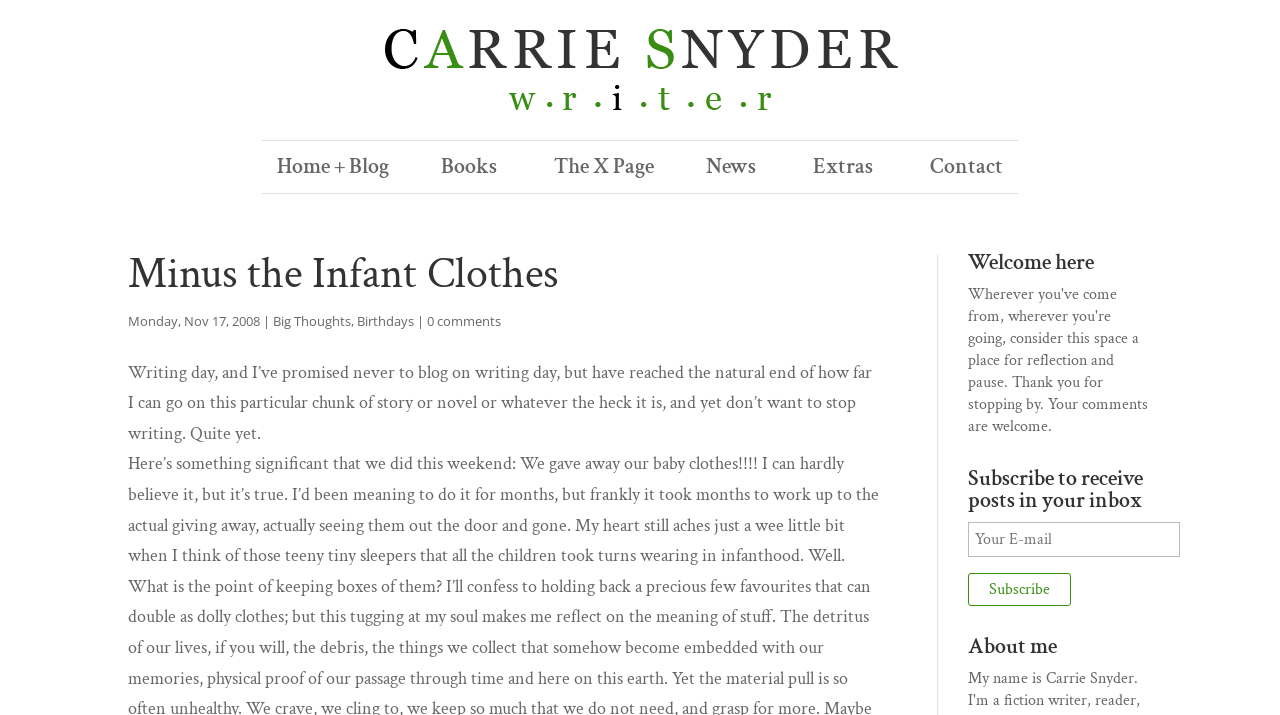Reply to the question below using a single word or brief phrase:
How many links are in the top navigation menu?

5